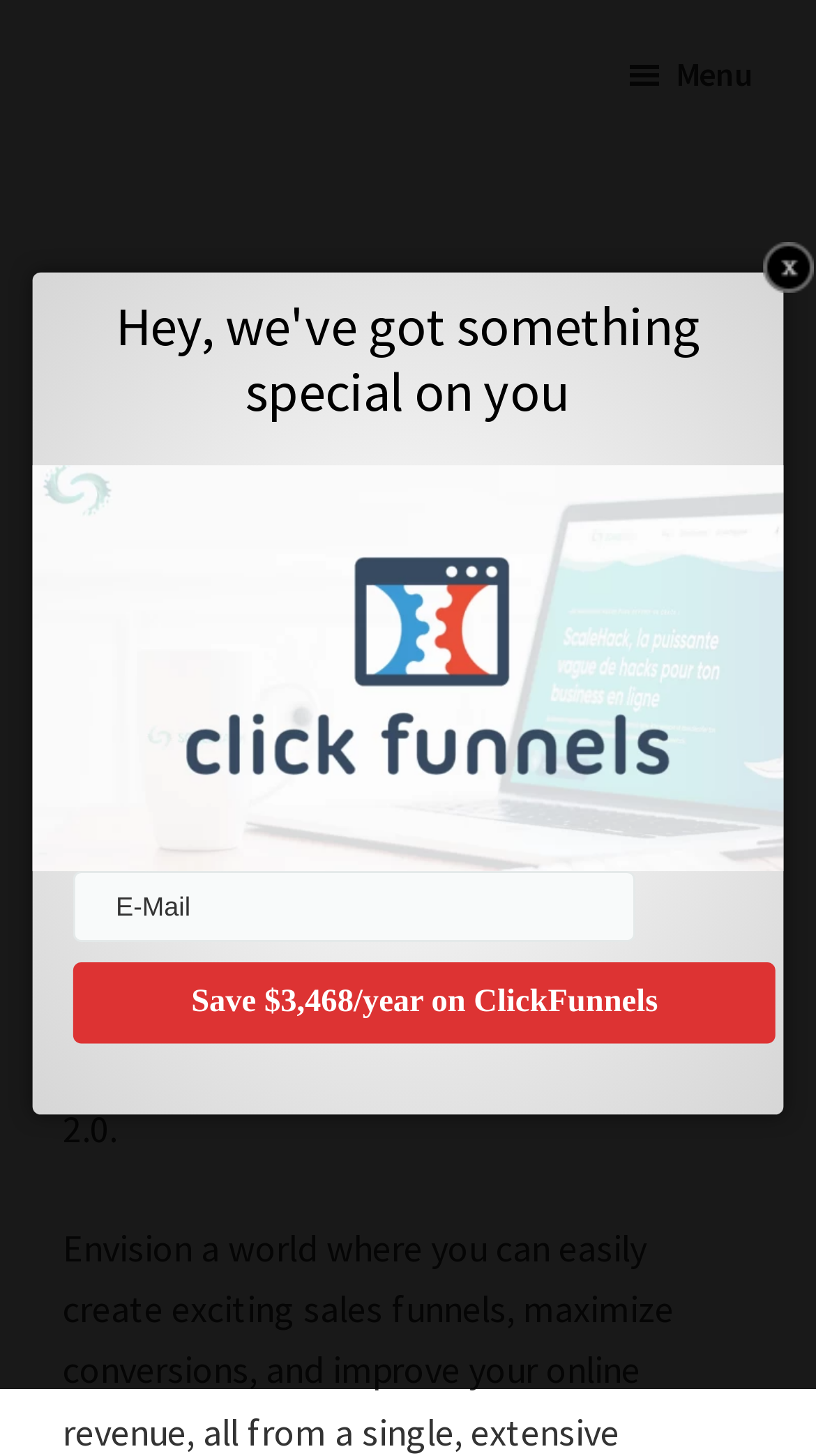What is the purpose of the button with a menu icon?
Based on the visual information, provide a detailed and comprehensive answer.

The button with a menu icon is located at the top right corner of the webpage, and its description is ' Menu'. This suggests that the button is used to open a menu, which is a common functionality associated with such icons.